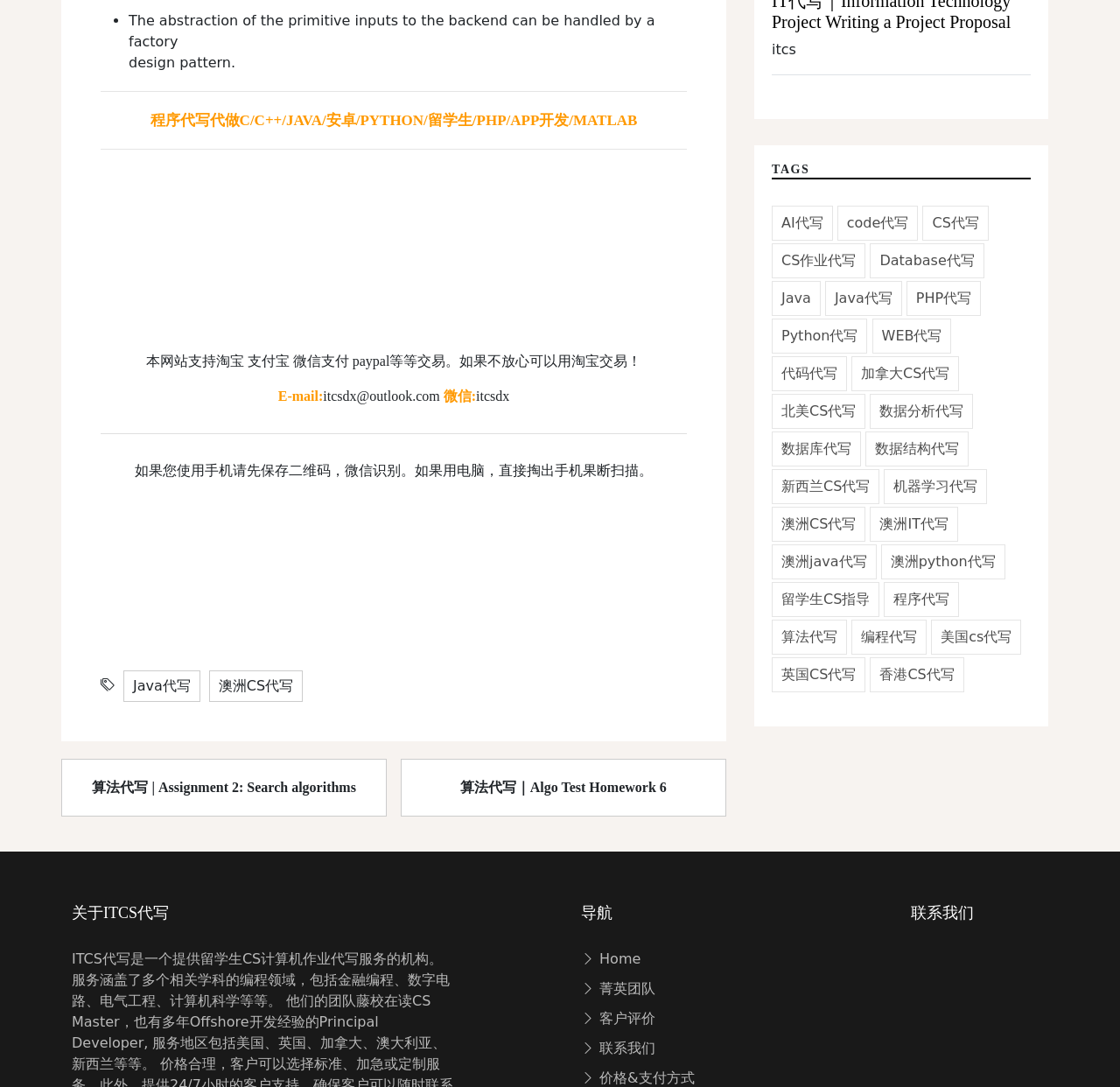Find the bounding box coordinates for the area that must be clicked to perform this action: "Send an email to 'itcsdx@outlook.com'".

[0.289, 0.357, 0.396, 0.371]